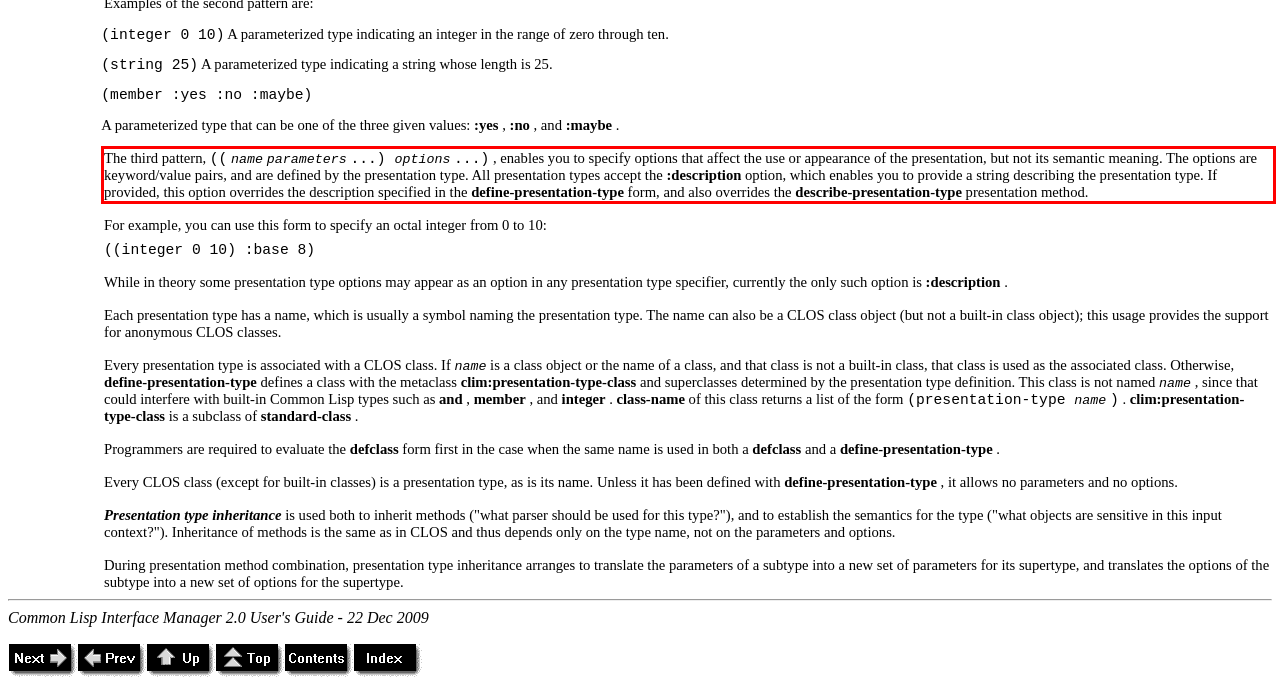From the provided screenshot, extract the text content that is enclosed within the red bounding box.

The third pattern, (( name parameters ...) options ...) , enables you to specify options that affect the use or appearance of the presentation, but not its semantic meaning. The options are keyword/value pairs, and are defined by the presentation type. All presentation types accept the :description option, which enables you to provide a string describing the presentation type. If provided, this option overrides the description specified in the define-presentation-type form, and also overrides the describe-presentation-type presentation method.